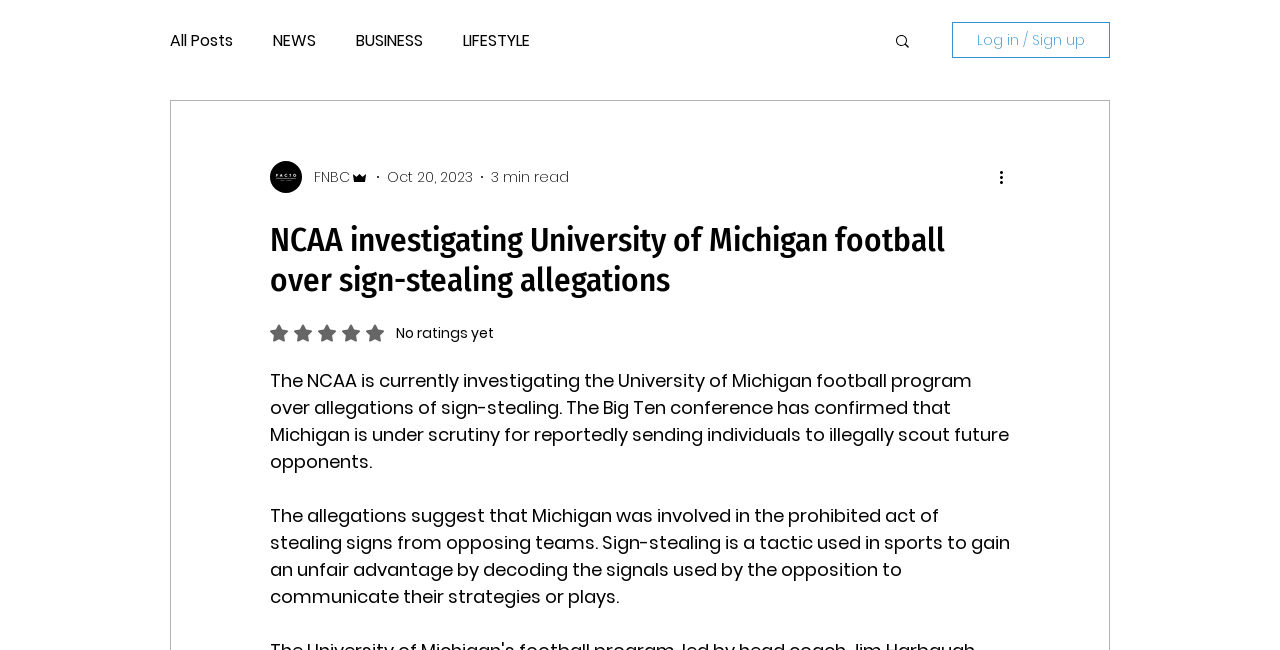Answer in one word or a short phrase: 
What is the name of the conference that confirmed the investigation?

Big Ten